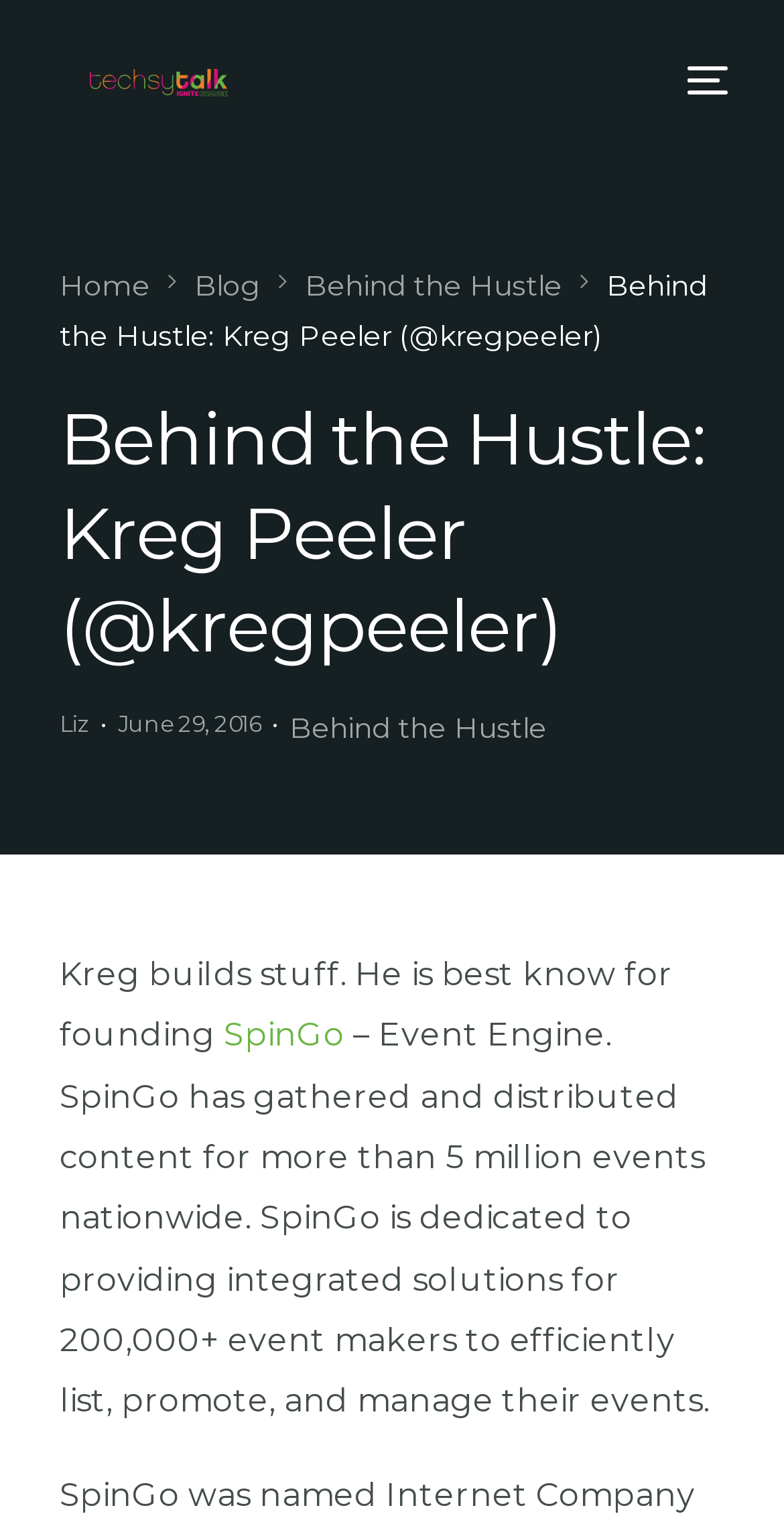Use a single word or phrase to answer the question: 
What is the purpose of the 'Behind the Hustle' section?

to feature Kreg Peeler